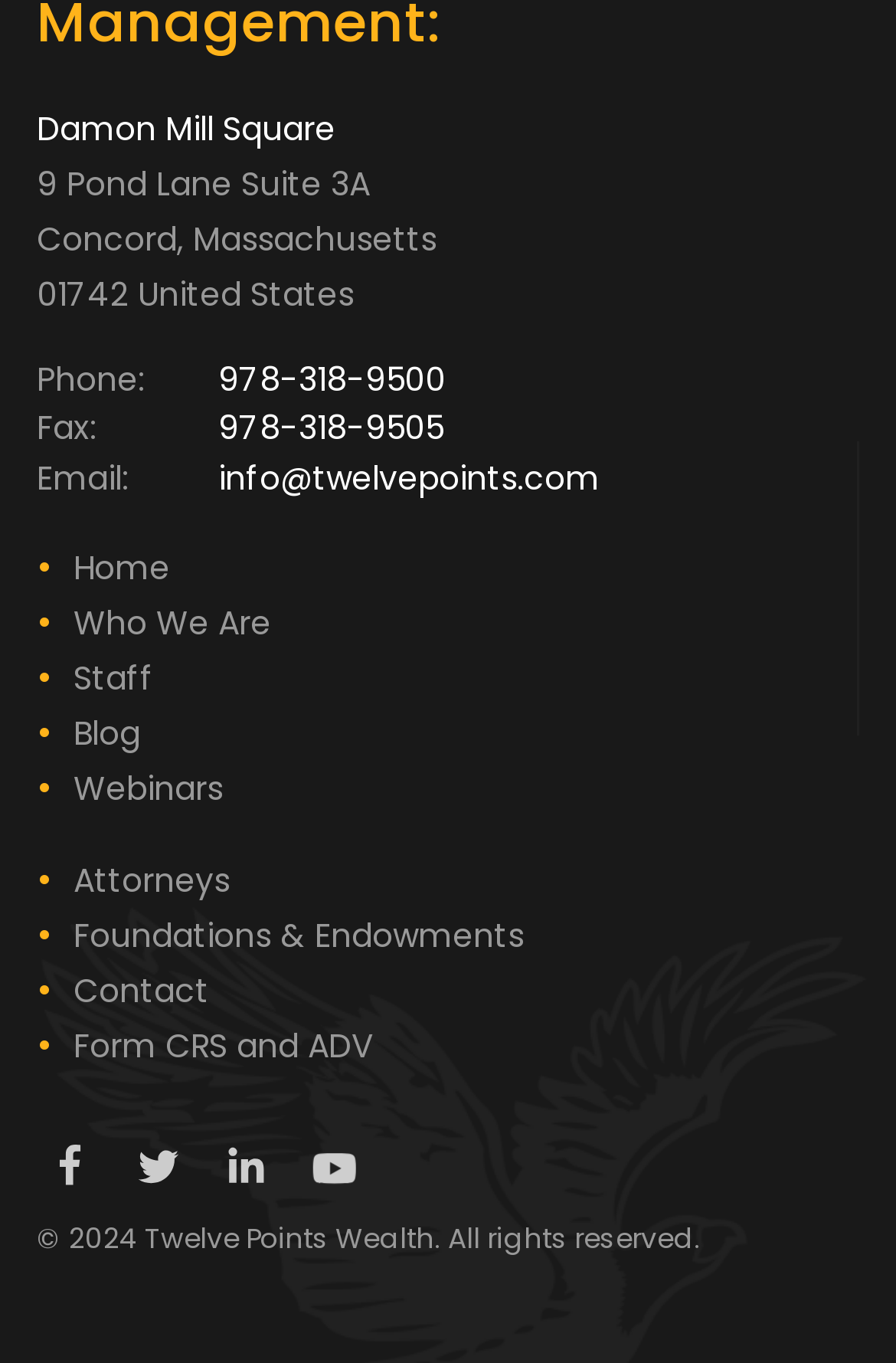What is the copyright year of the website?
Examine the webpage screenshot and provide an in-depth answer to the question.

I found the copyright year by examining the static text element at the bottom of the webpage, which states '© 2024 Twelve Points Wealth. All rights reserved'.